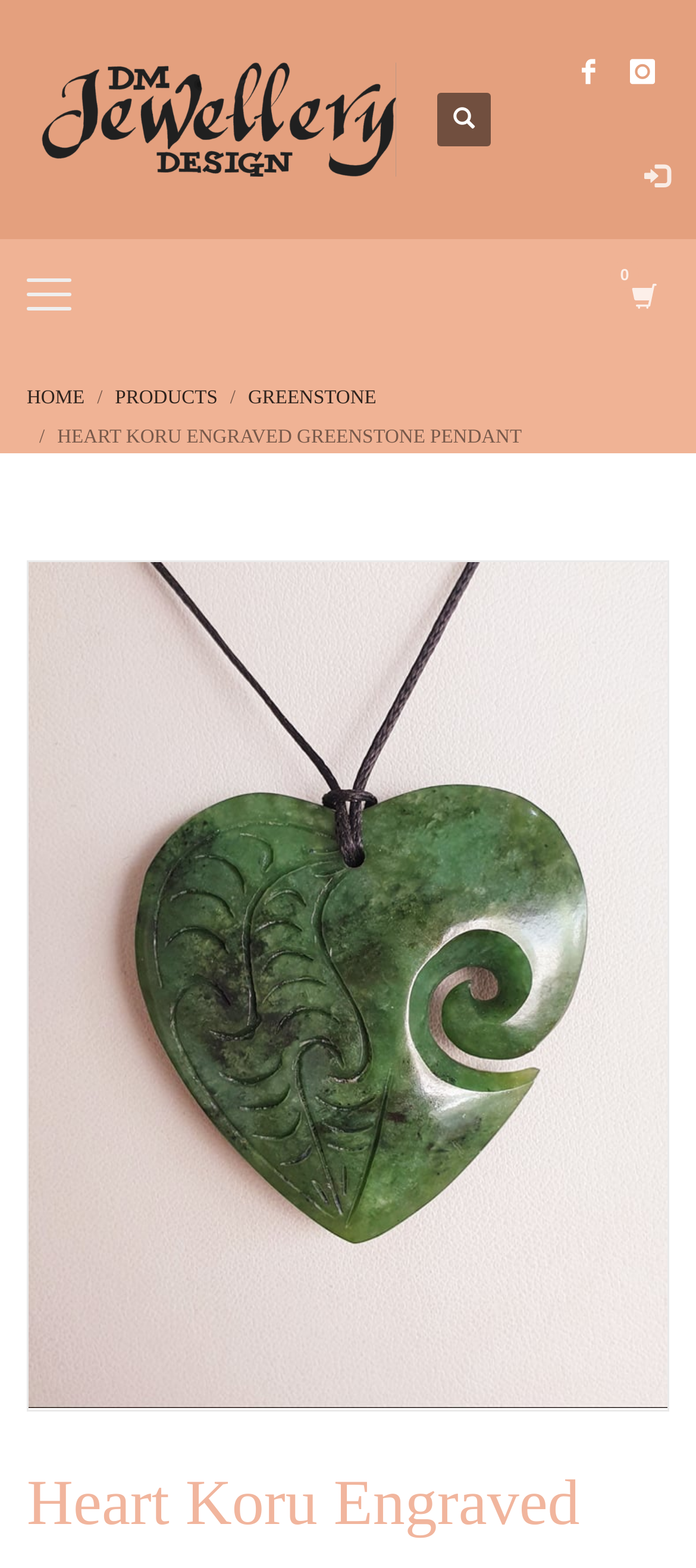Using the webpage screenshot, locate the HTML element that fits the following description and provide its bounding box: "MY CART".

[0.882, 0.172, 0.961, 0.204]